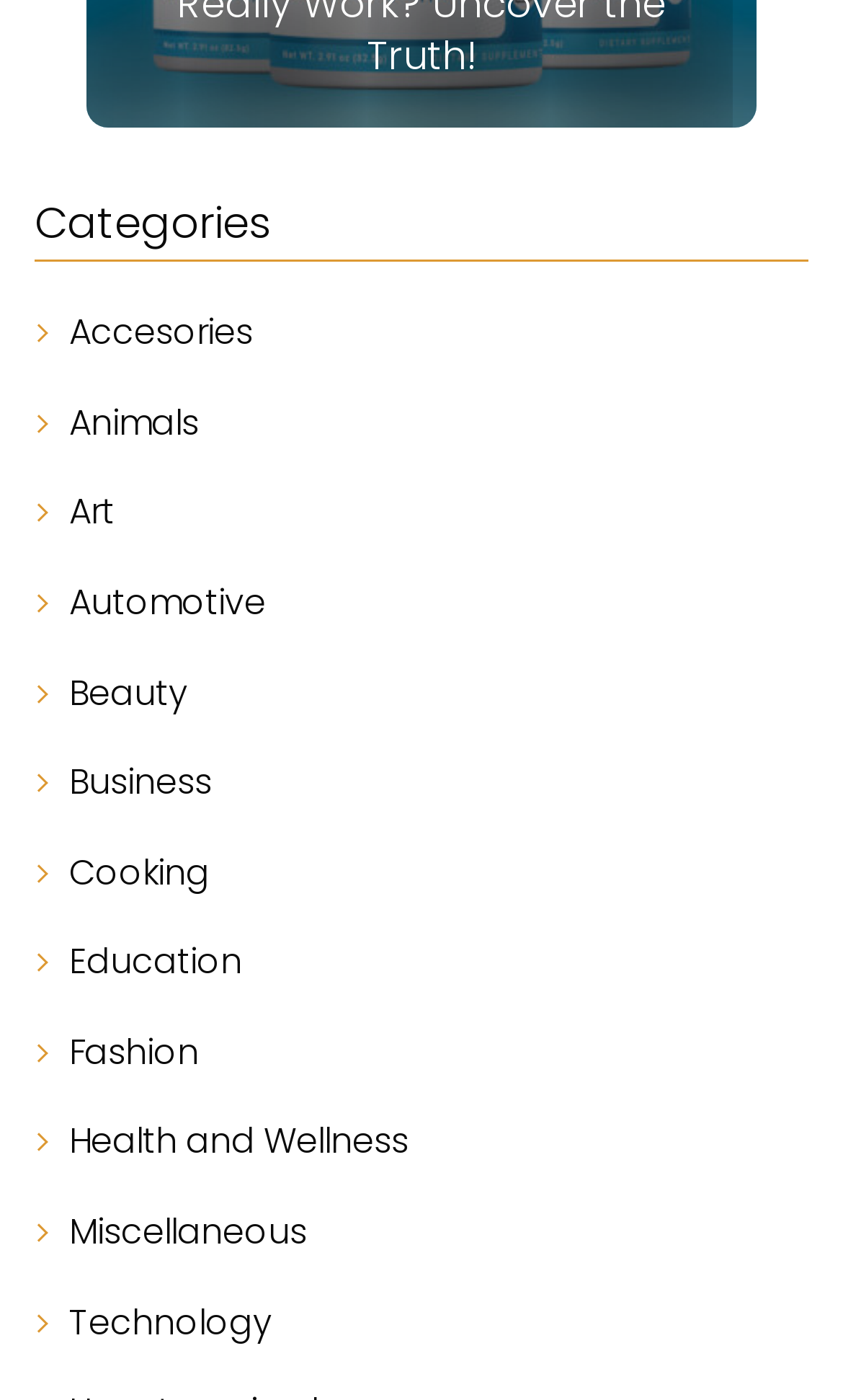How many categories are listed?
Please provide a comprehensive answer based on the visual information in the image.

I counted the number of links under the 'Categories' static text, and there are 12 links, each representing a category.